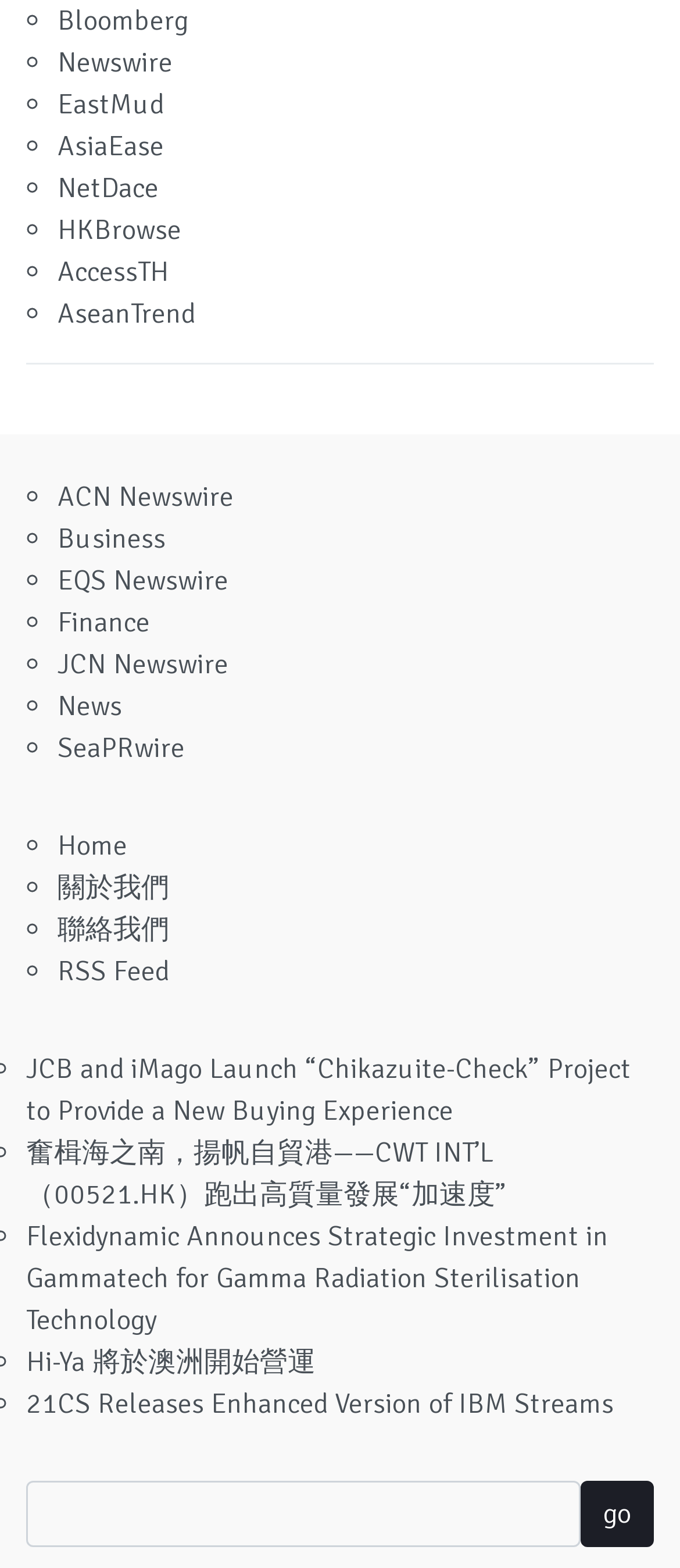Can you show the bounding box coordinates of the region to click on to complete the task described in the instruction: "Read news from ACN Newswire"?

[0.085, 0.306, 0.344, 0.328]